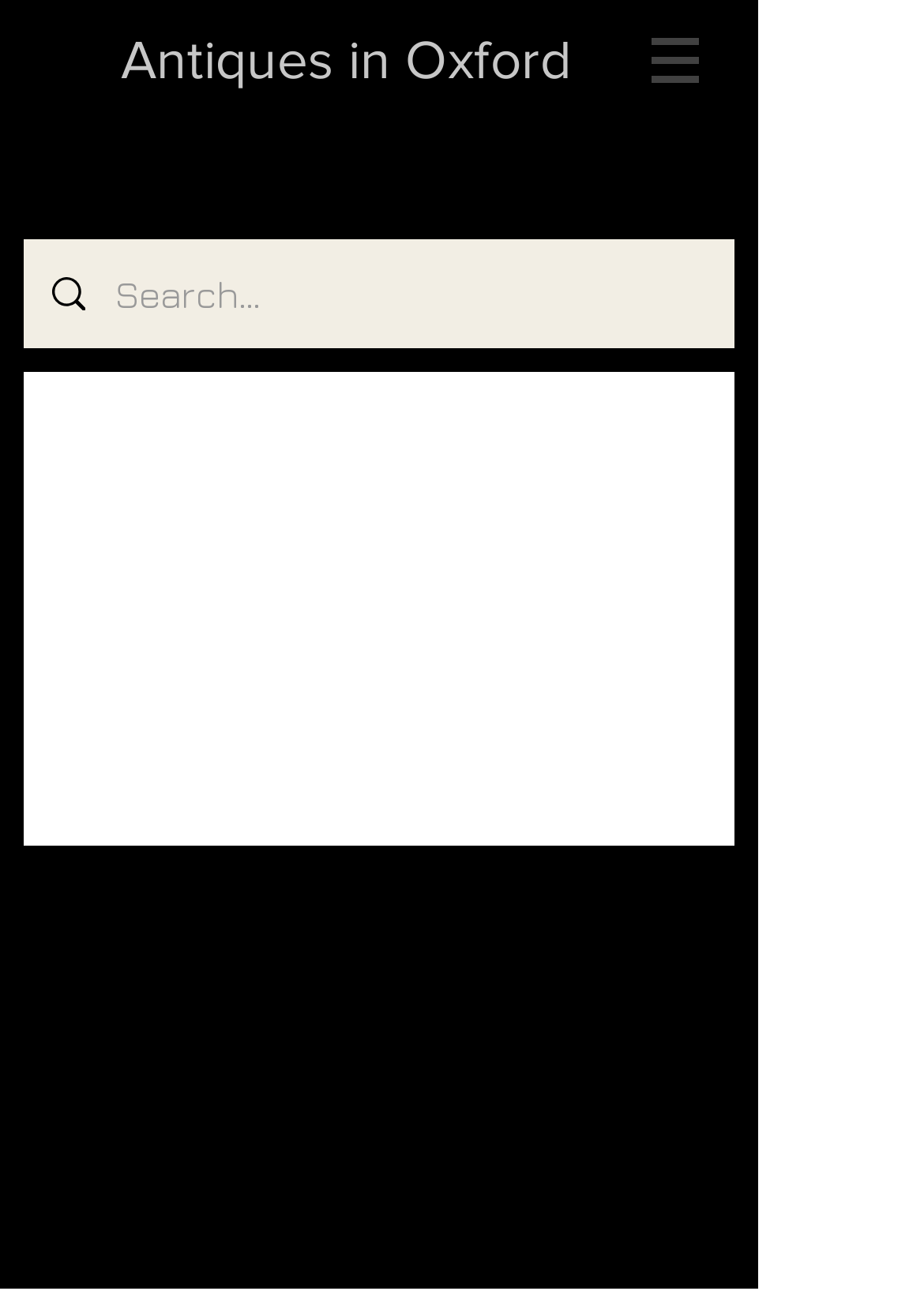What is the purpose of the search function? Using the information from the screenshot, answer with a single word or phrase.

Find antiques